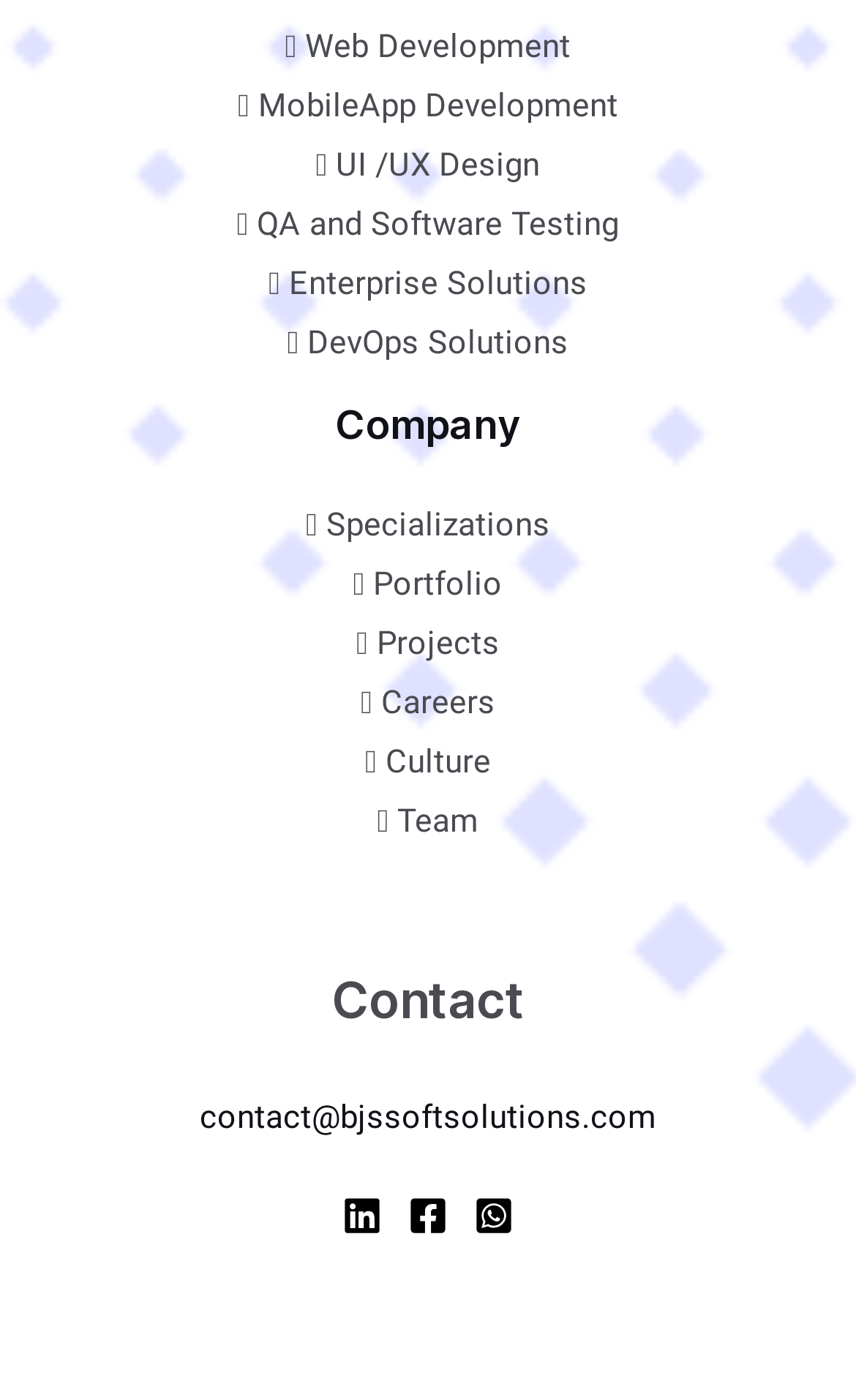Reply to the question with a single word or phrase:
What is the last link in the company section?

Team